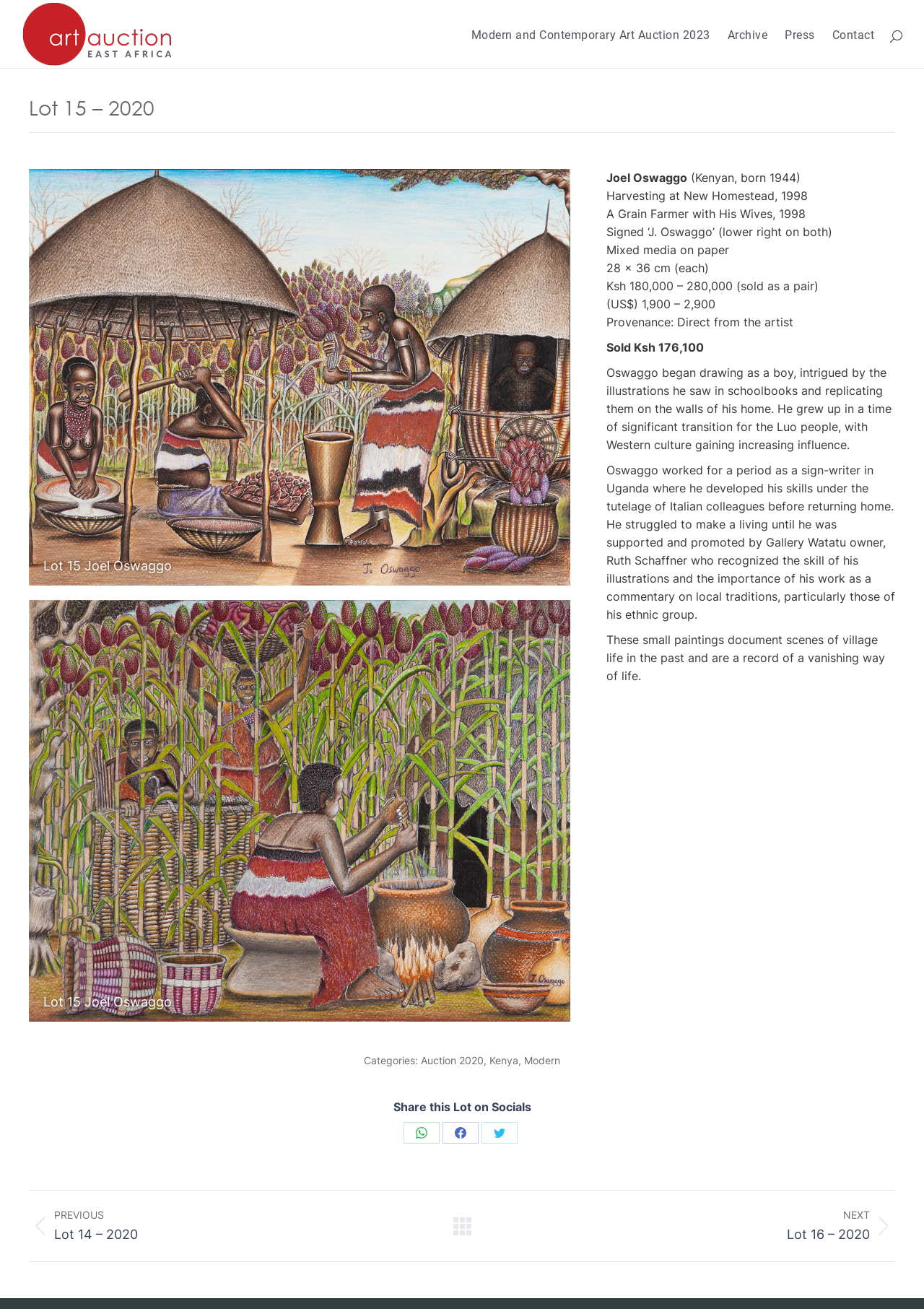Identify the bounding box coordinates for the region to click in order to carry out this instruction: "Share this Lot on WhatsApp". Provide the coordinates using four float numbers between 0 and 1, formatted as [left, top, right, bottom].

[0.437, 0.857, 0.476, 0.874]